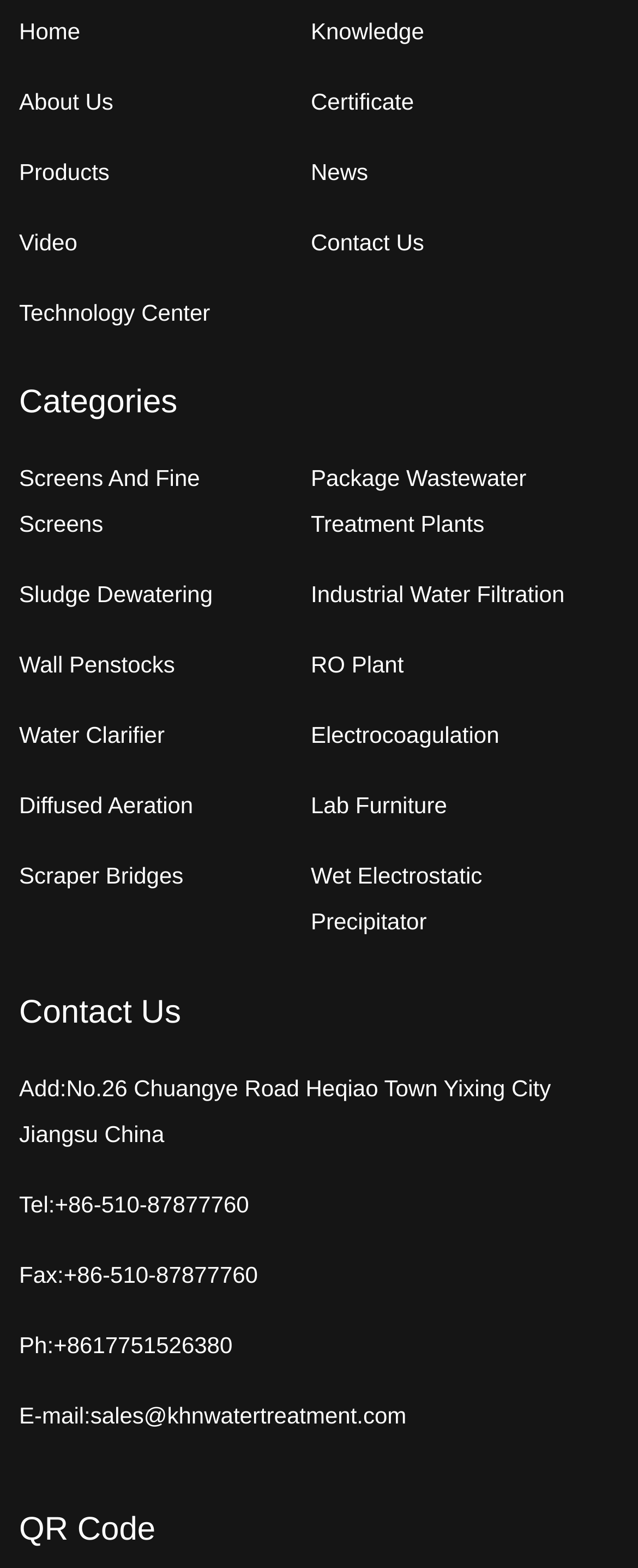Look at the image and answer the question in detail:
What is the company's address?

I found the company's address in the contact information section at the bottom of the webpage, which is 'No.26 Chuangye Road Heqiao Town Yixing City Jiangsu China'.